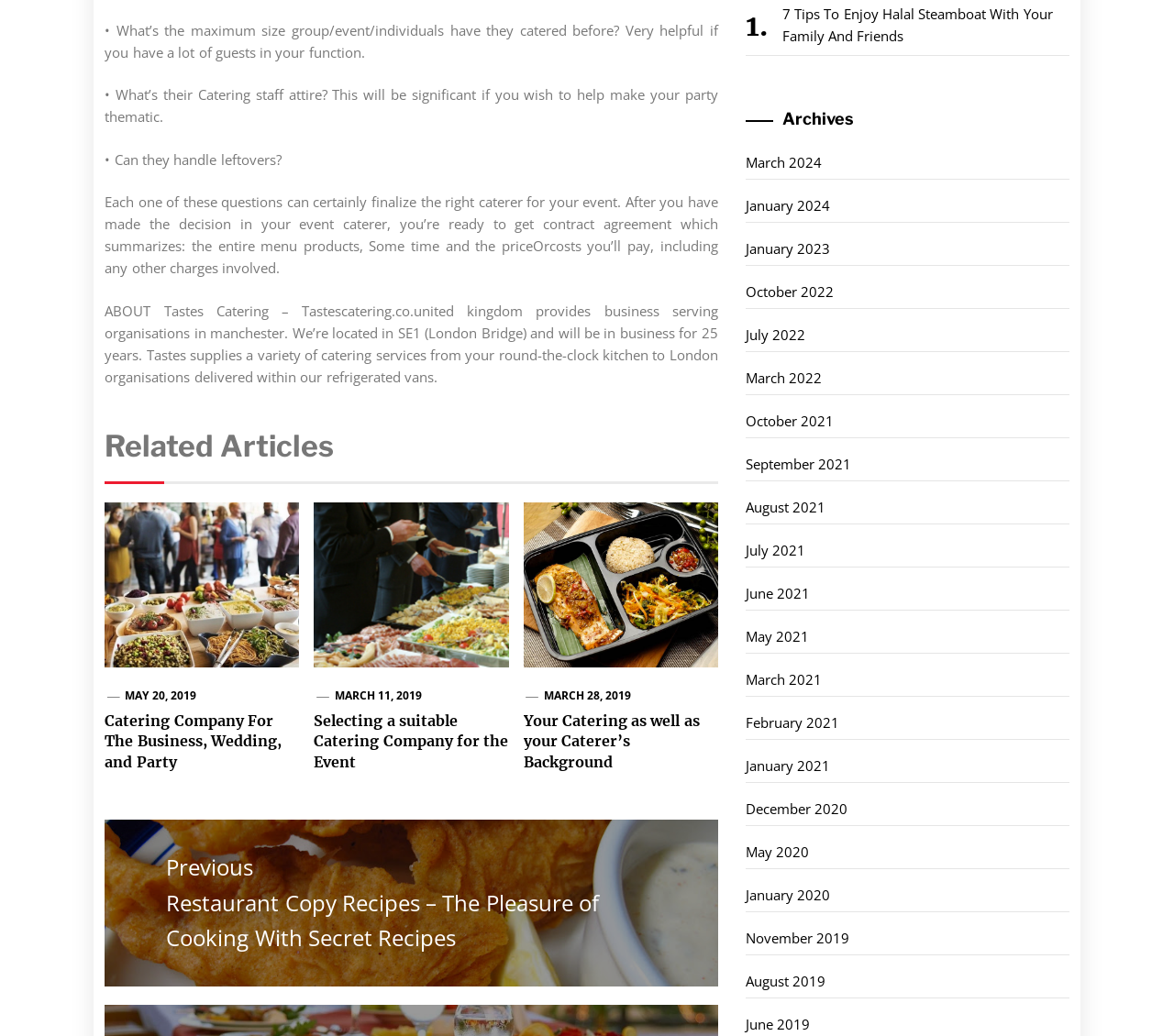Specify the bounding box coordinates of the region I need to click to perform the following instruction: "View post 'Catering Company For The Business, Wedding, and Party'". The coordinates must be four float numbers in the range of 0 to 1, i.e., [left, top, right, bottom].

[0.089, 0.686, 0.24, 0.744]